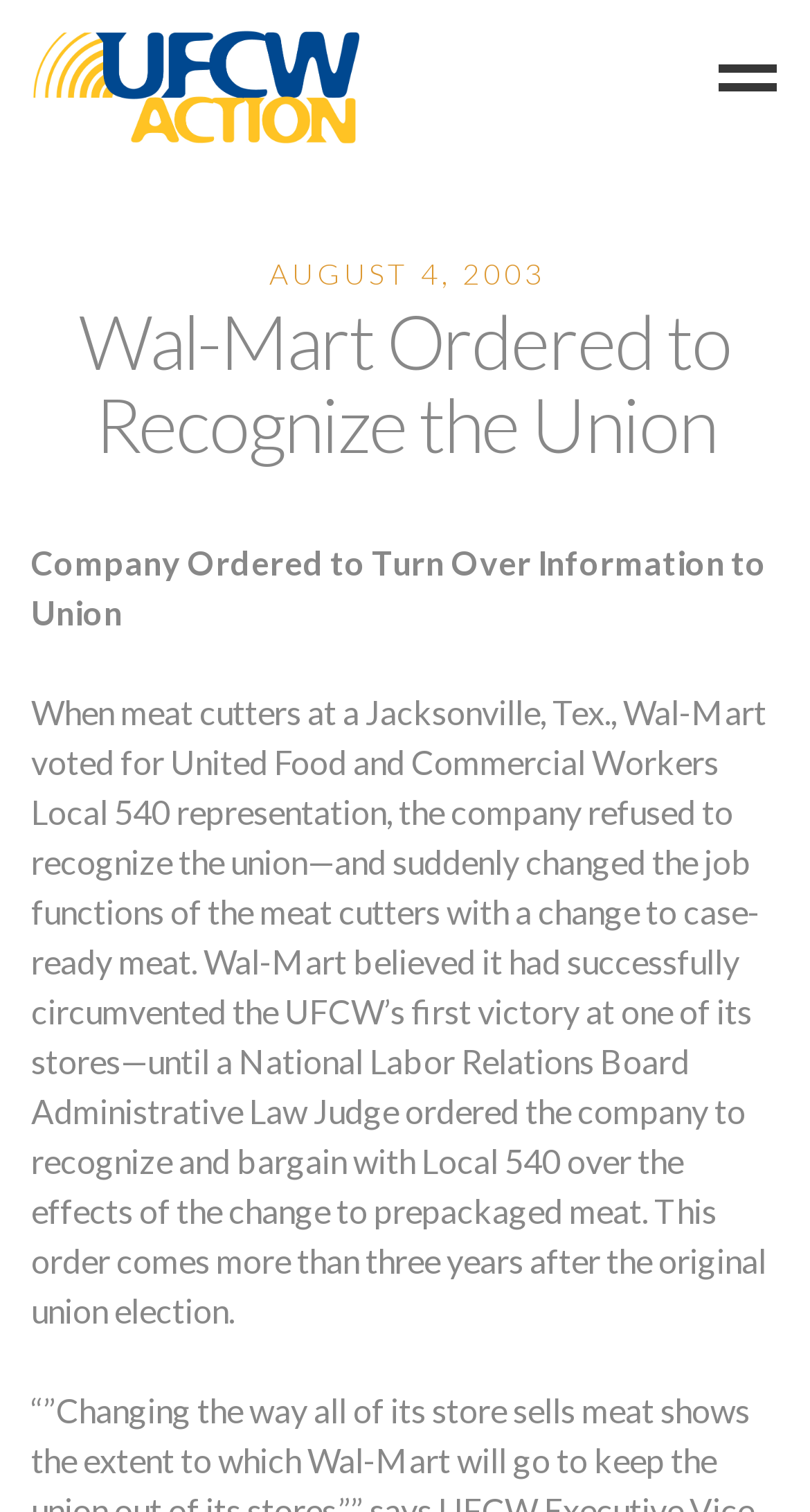Detail the various sections and features present on the webpage.

The webpage is about a news article related to Wal-Mart and the United Food and Commercial Workers (UFCW) union. At the top left of the page, there is a logo image and a link to "UFCW Action". Below the logo, there are four links to different sections of the website: "Home", "Active Ballot Club", "Blog", and "UFCW.org". 

To the right of the links, there are two headings. The first heading displays the date "AUGUST 4, 2003", and the second heading shows the title of the article "Wal-Mart Ordered to Recognize the Union". Below the title, there is a link with the same title. 

The main content of the article is divided into two paragraphs. The first paragraph has a heading "Company Ordered to Turn Over Information to Union", which summarizes the content of the article. The second paragraph provides more details about the story, explaining how Wal-Mart refused to recognize the union and changed the job functions of meat cutters, but was eventually ordered by a National Labor Relations Board Administrative Law Judge to recognize and bargain with the union.